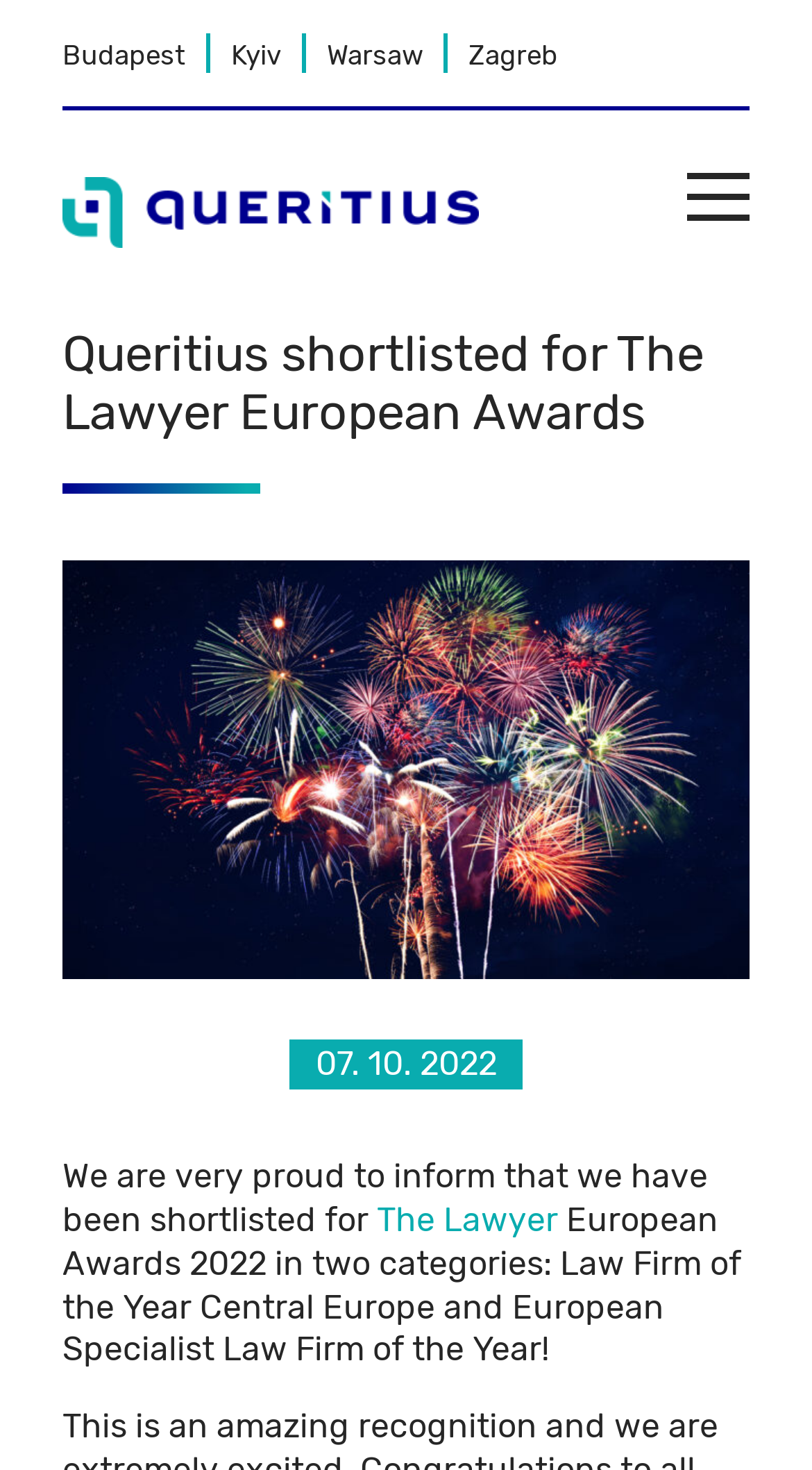What is the date of the announcement?
Please answer the question as detailed as possible based on the image.

I found the StaticText element with the date '07. 10. 2022', which is likely the date of the announcement.